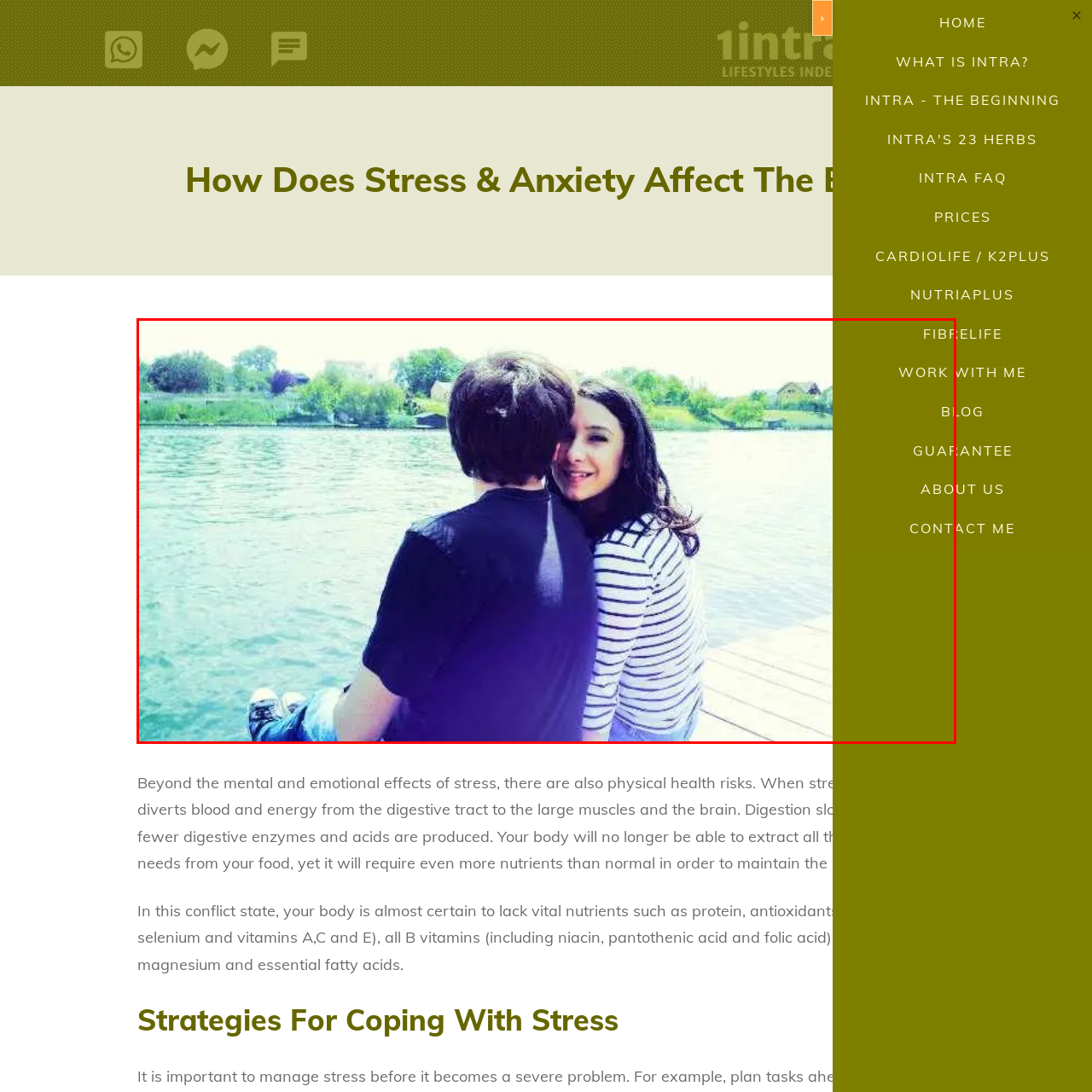What is the color of the shirt worn by the person facing away?
Observe the image inside the red bounding box and answer the question using only one word or a short phrase.

Black